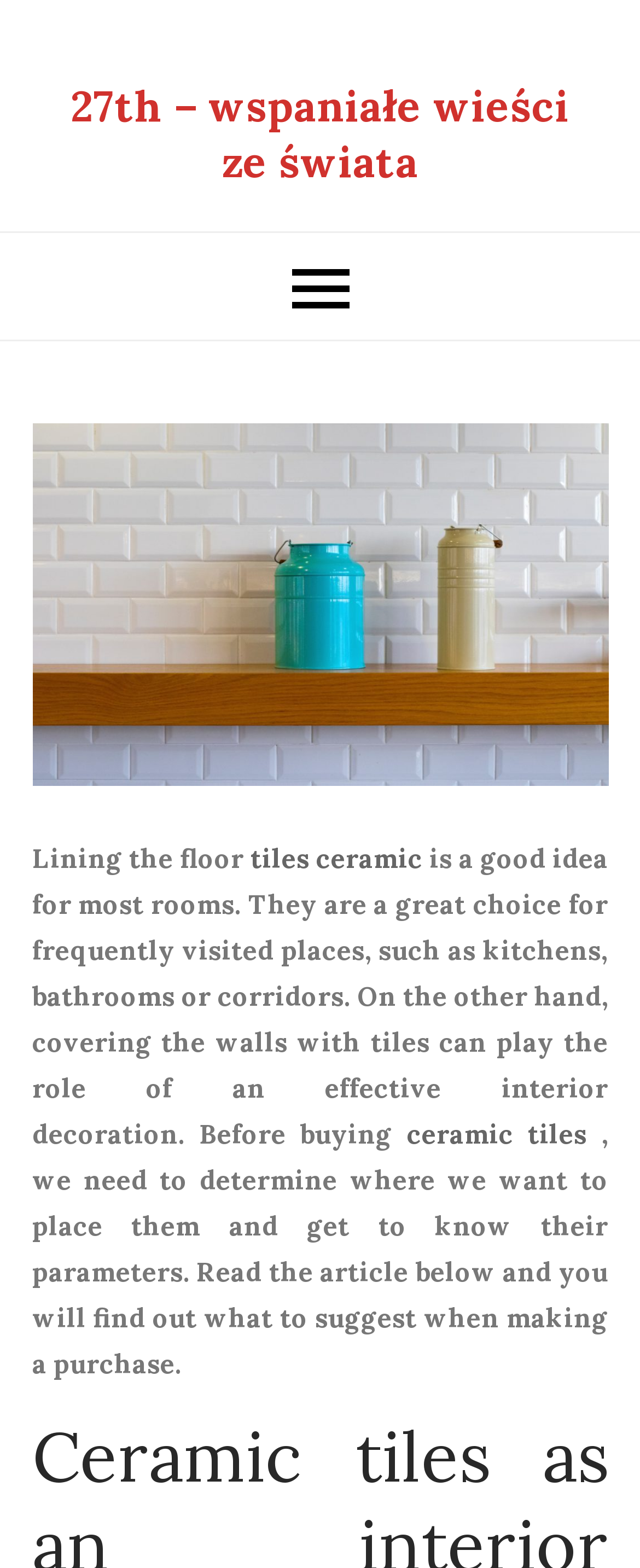Find the main header of the webpage and produce its text content.

27th – wspaniałe wieści ze świata